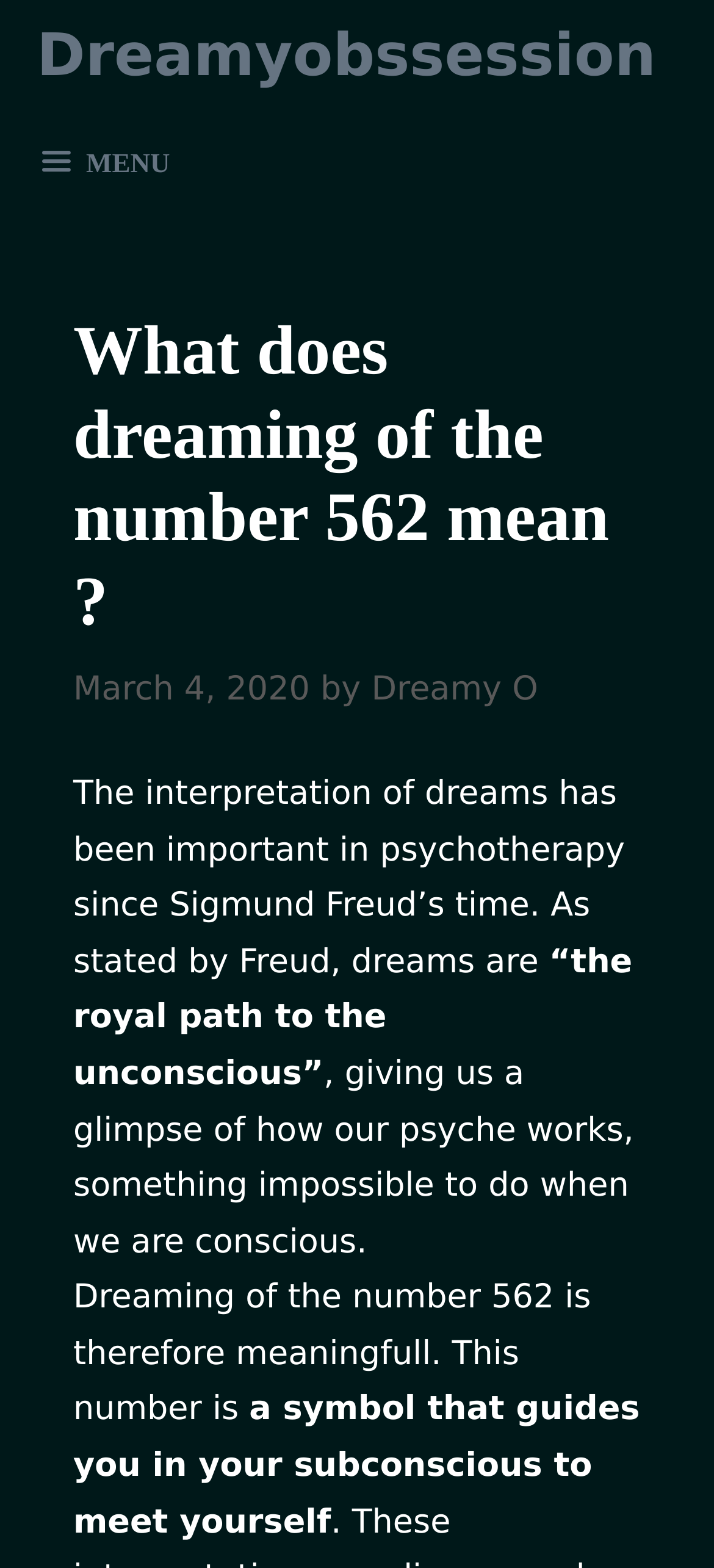What is the purpose of dreams according to Freud?
Answer the question with a detailed and thorough explanation.

According to the article, Freud believed that dreams are 'the royal path to the unconscious', providing a way to understand how our psyche works when we are not conscious. This quote is highlighted in the article as a StaticText element.